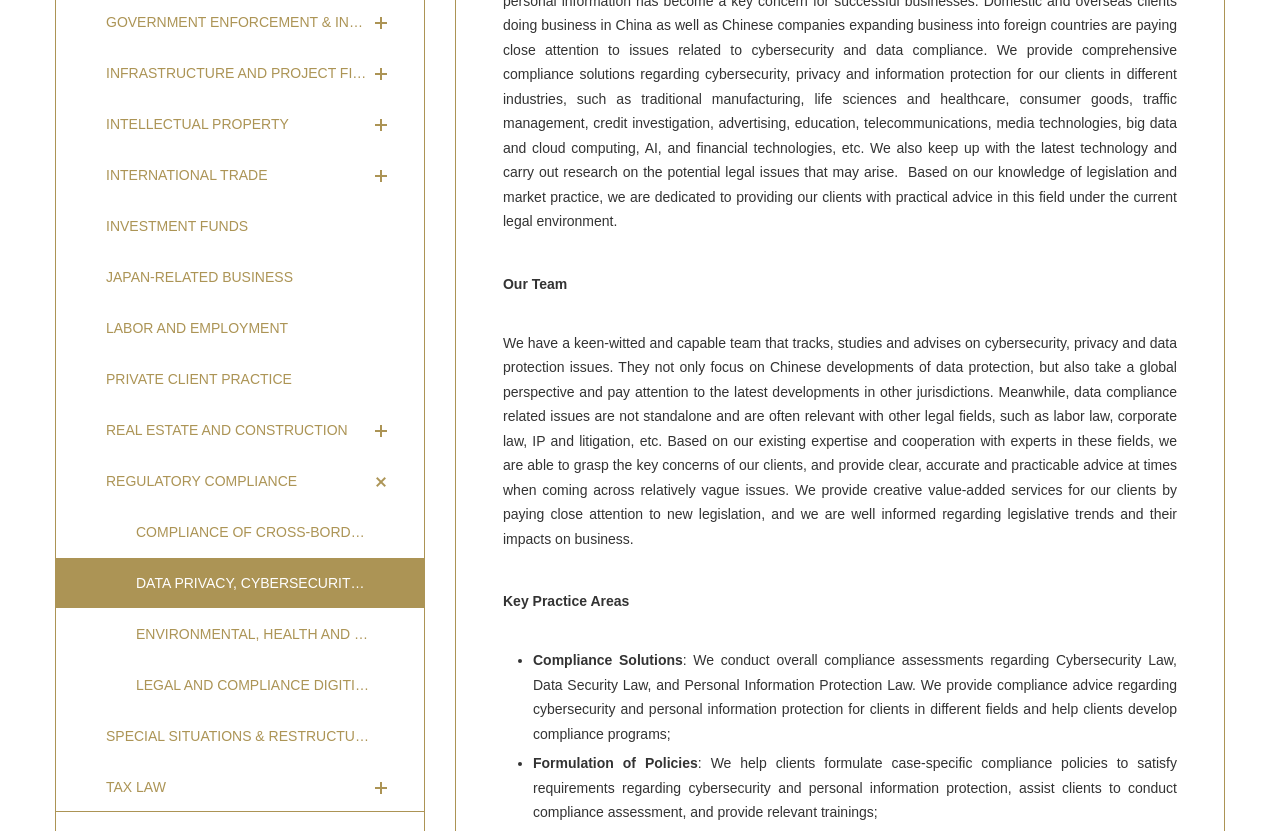Extract the bounding box coordinates for the HTML element that matches this description: "Legal and Compliance Digitization". The coordinates should be four float numbers between 0 and 1, i.e., [left, top, right, bottom].

[0.044, 0.794, 0.331, 0.854]